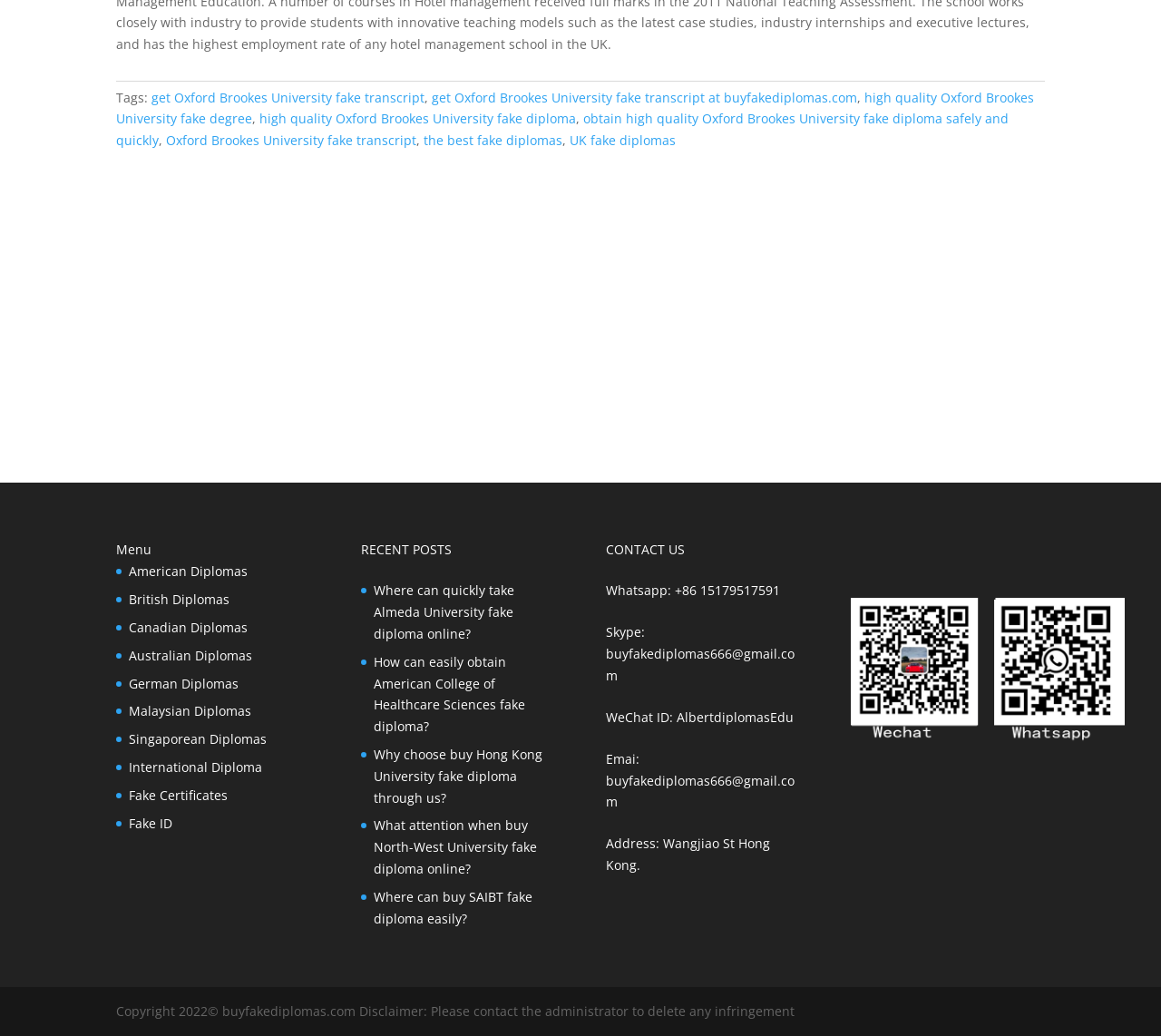Respond concisely with one word or phrase to the following query:
What is the main purpose of this website?

To sell fake diplomas